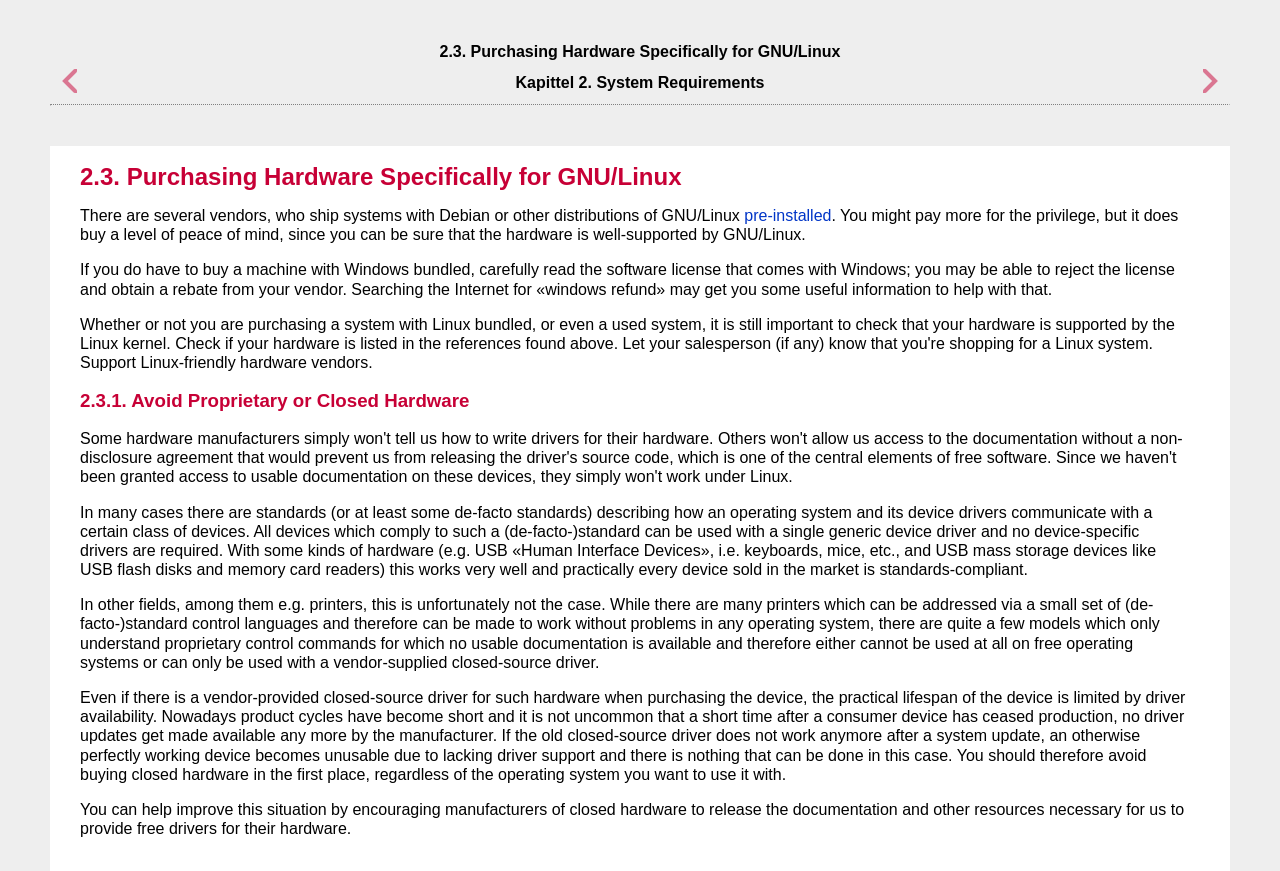Carefully examine the image and provide an in-depth answer to the question: What is the benefit of buying a system with GNU/Linux pre-installed?

According to the webpage, buying a system with GNU/Linux pre-installed can provide a level of peace of mind, as the hardware is well-supported by GNU/Linux, ensuring compatibility and reducing potential issues.